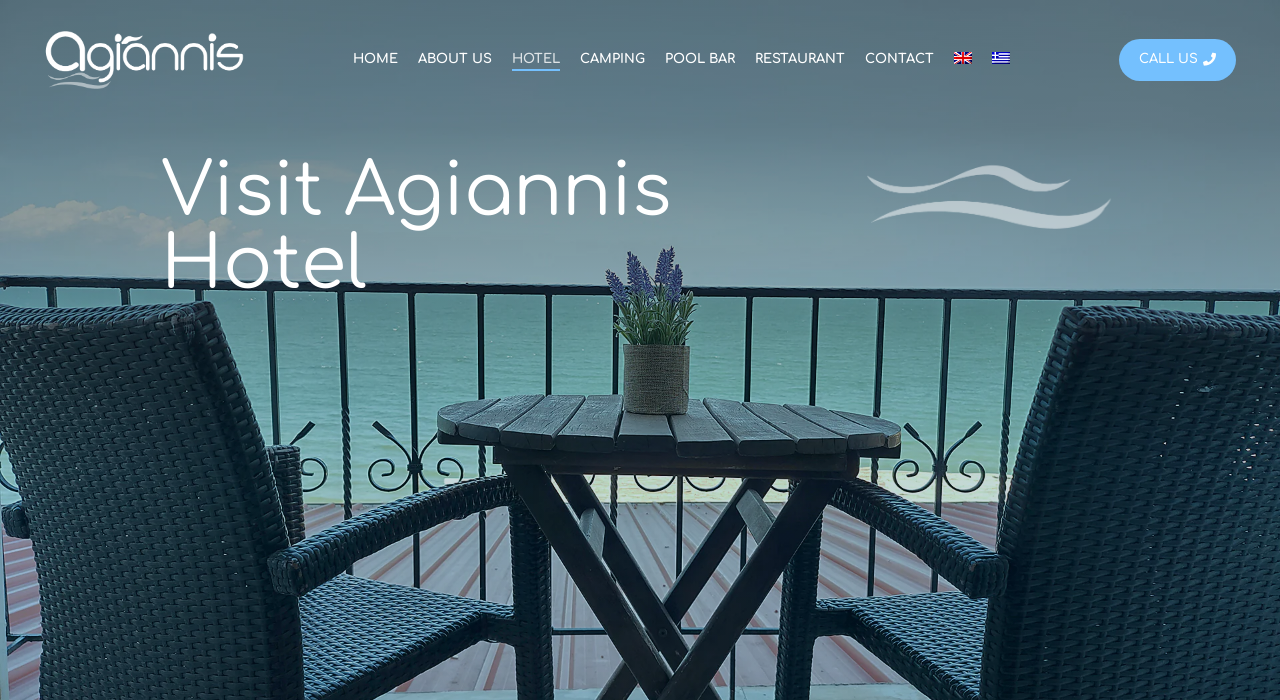Please predict the bounding box coordinates of the element's region where a click is necessary to complete the following instruction: "Submit your information". The coordinates should be represented by four float numbers between 0 and 1, i.e., [left, top, right, bottom].

None